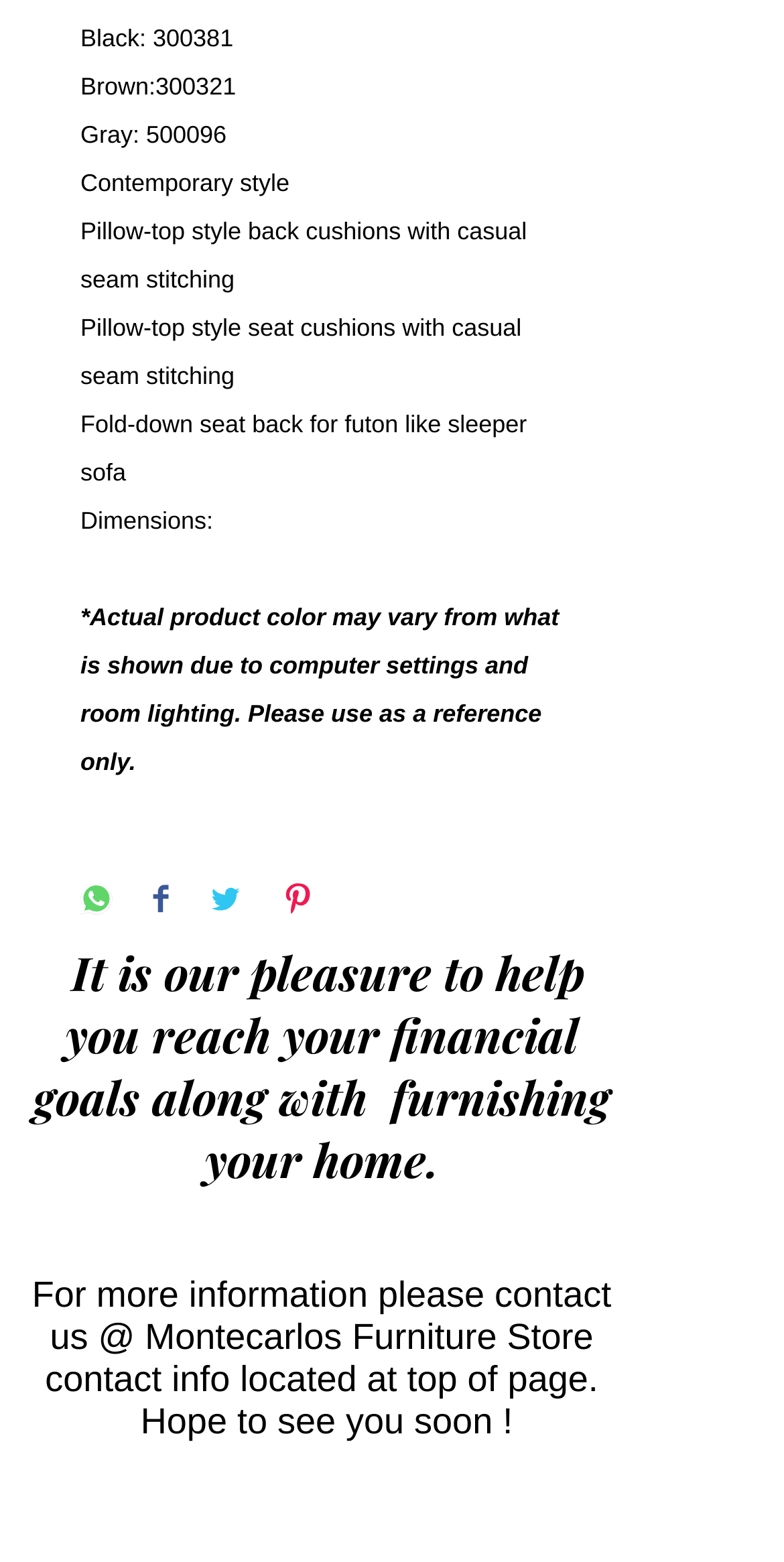Review the image closely and give a comprehensive answer to the question: What is the purpose of the fold-down seat back?

The webpage mentions that the sofa has a 'Fold-down seat back for futon like sleeper sofa' which implies that the seat back can be folded down to convert the sofa into a bed.